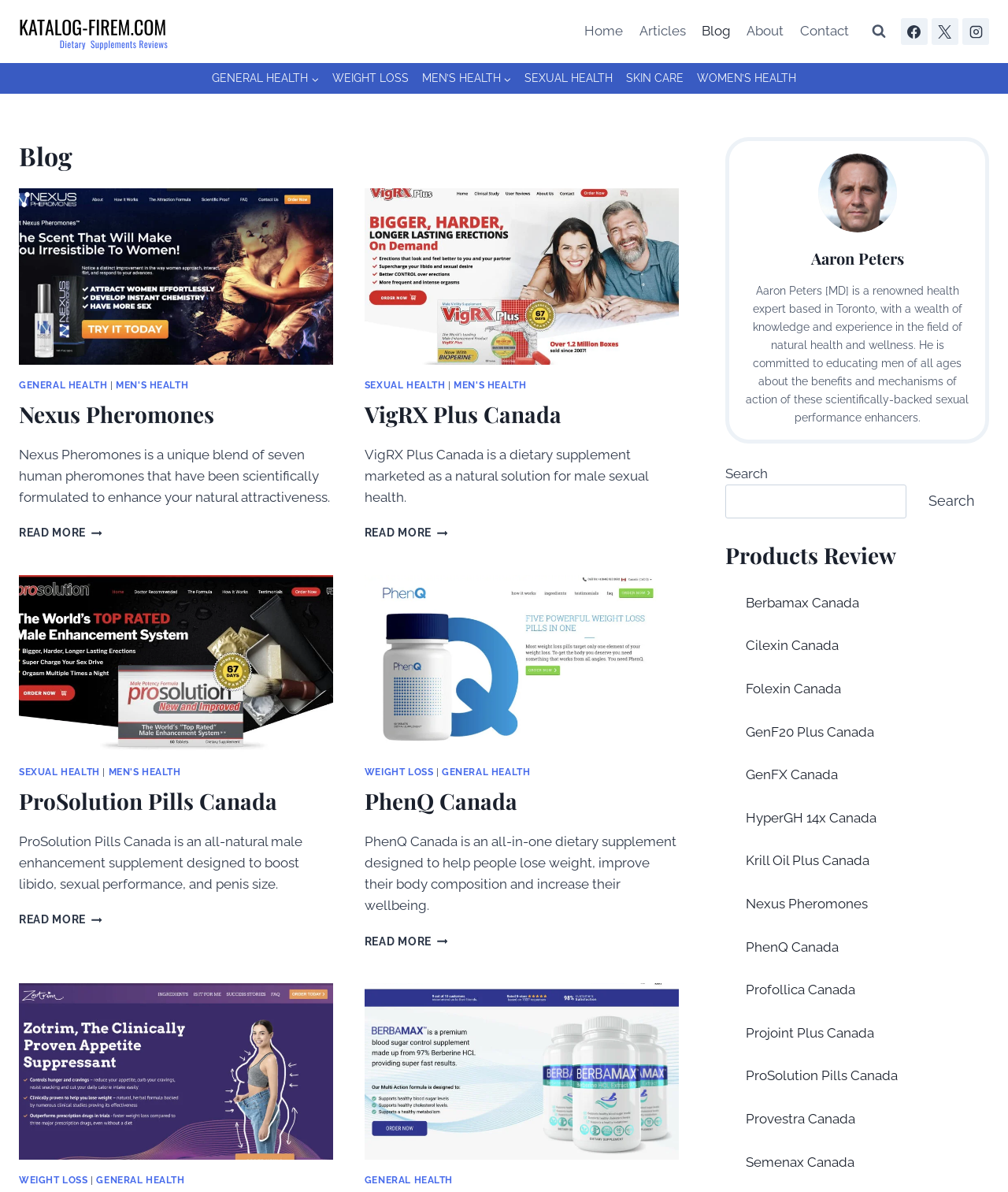Locate the bounding box coordinates of the area where you should click to accomplish the instruction: "Read the previous post".

None